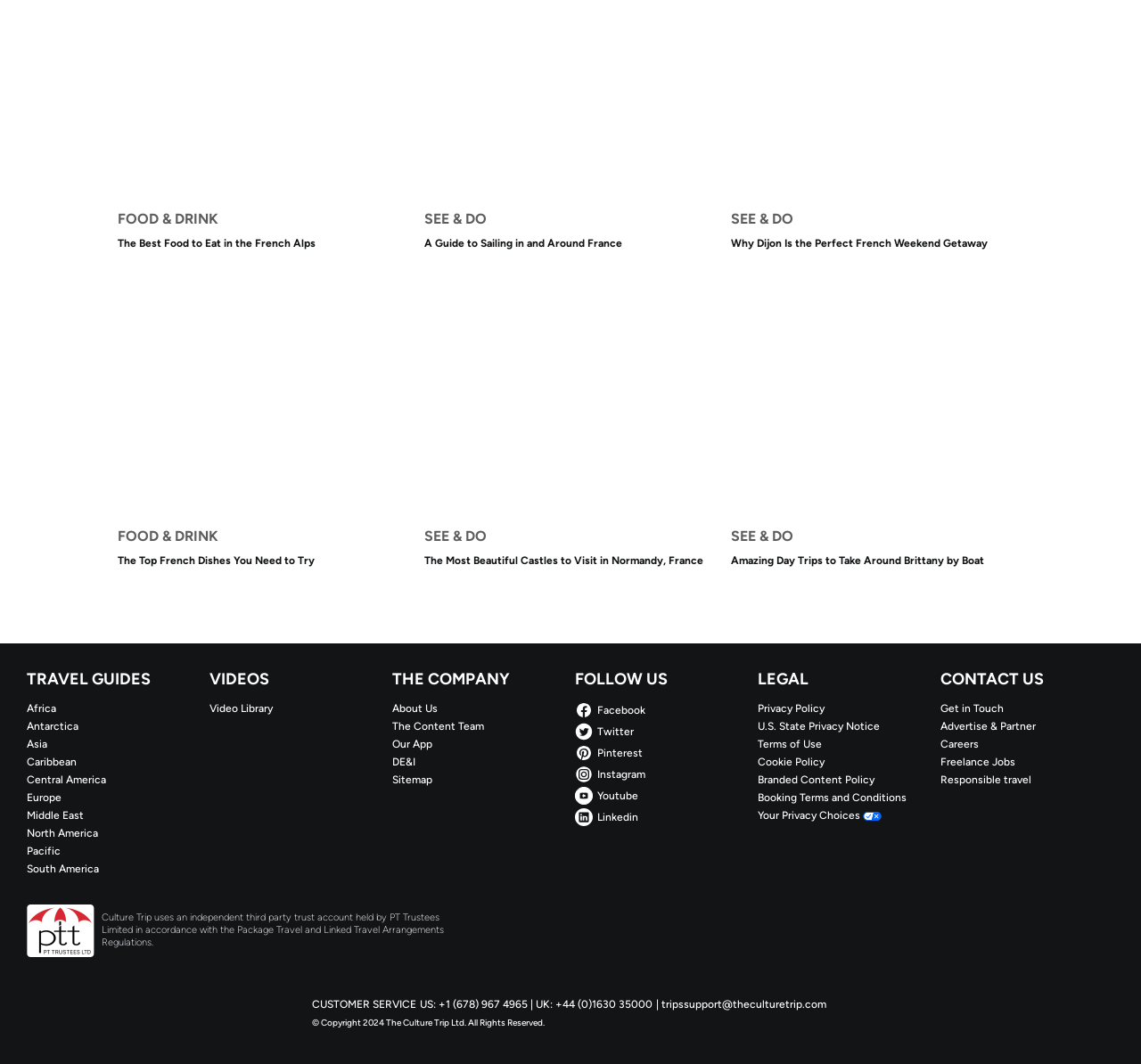Please identify the bounding box coordinates of the clickable element to fulfill the following instruction: "Follow on 'Facebook'". The coordinates should be four float numbers between 0 and 1, i.e., [left, top, right, bottom].

[0.504, 0.659, 0.656, 0.676]